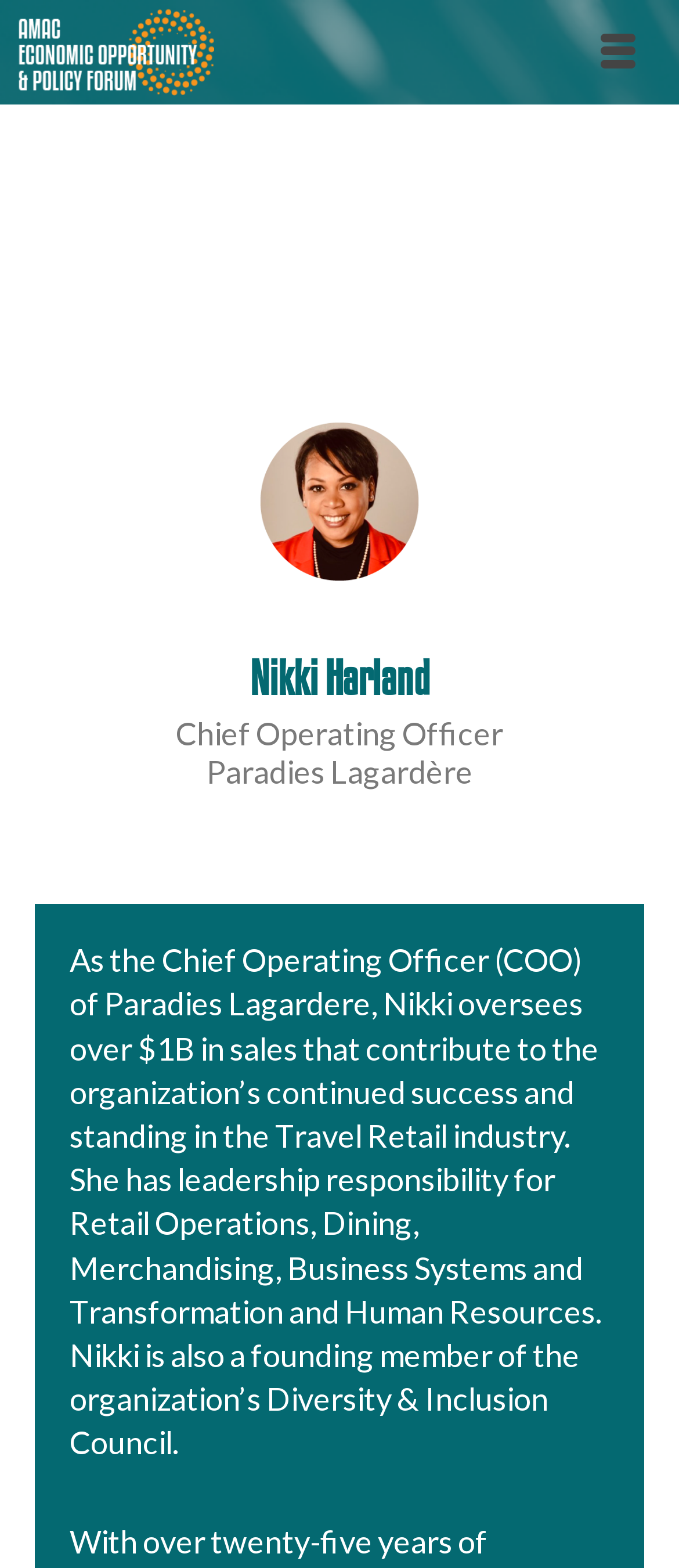Based on the element description, predict the bounding box coordinates (top-left x, top-left y, bottom-right x, bottom-right y) for the UI element in the screenshot: aria-label="Menu" title="Menu"

[0.846, 0.0, 0.974, 0.067]